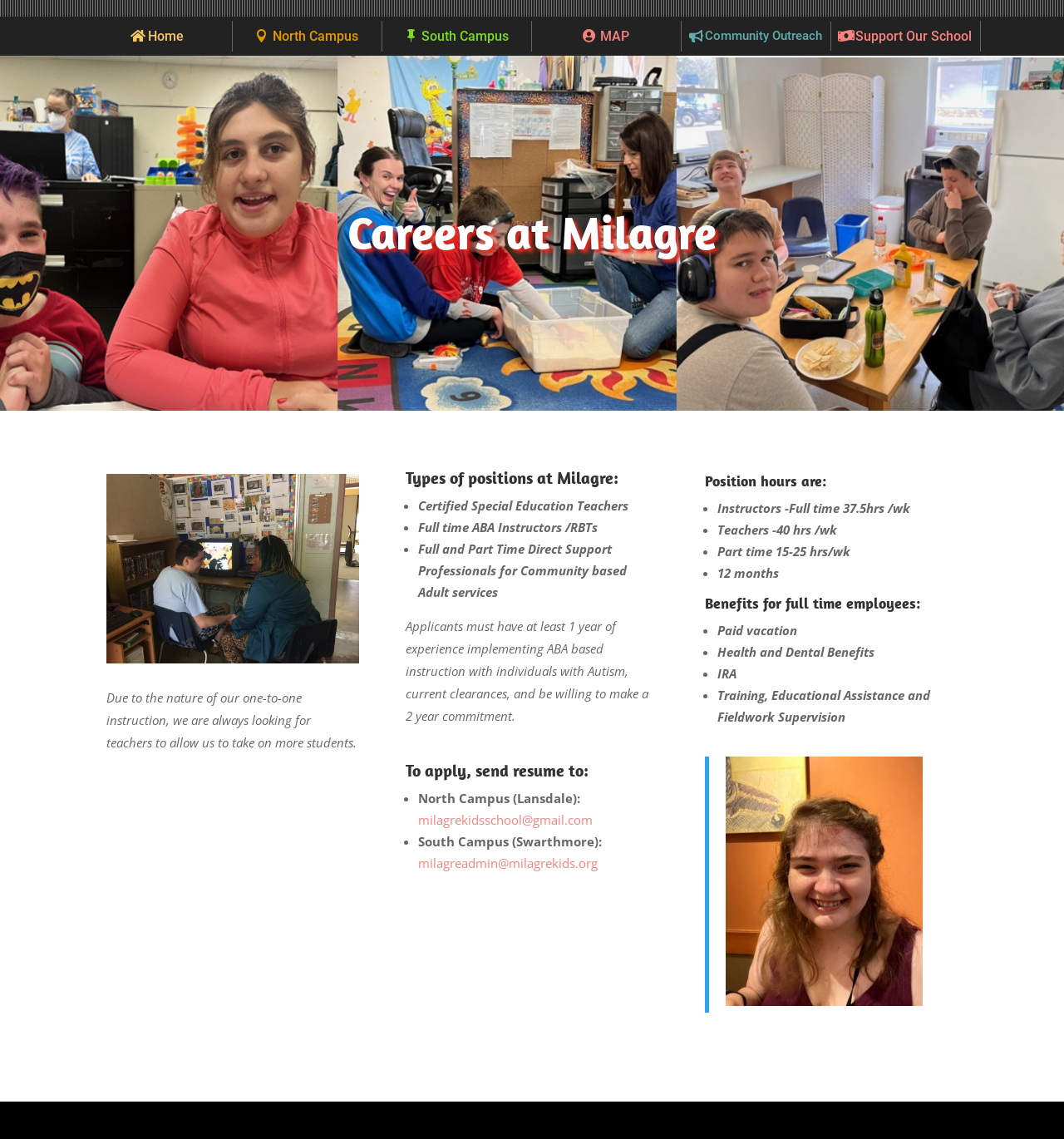Given the description: "MAP", determine the bounding box coordinates of the UI element. The coordinates should be formatted as four float numbers between 0 and 1, [left, top, right, bottom].

[0.5, 0.018, 0.64, 0.045]